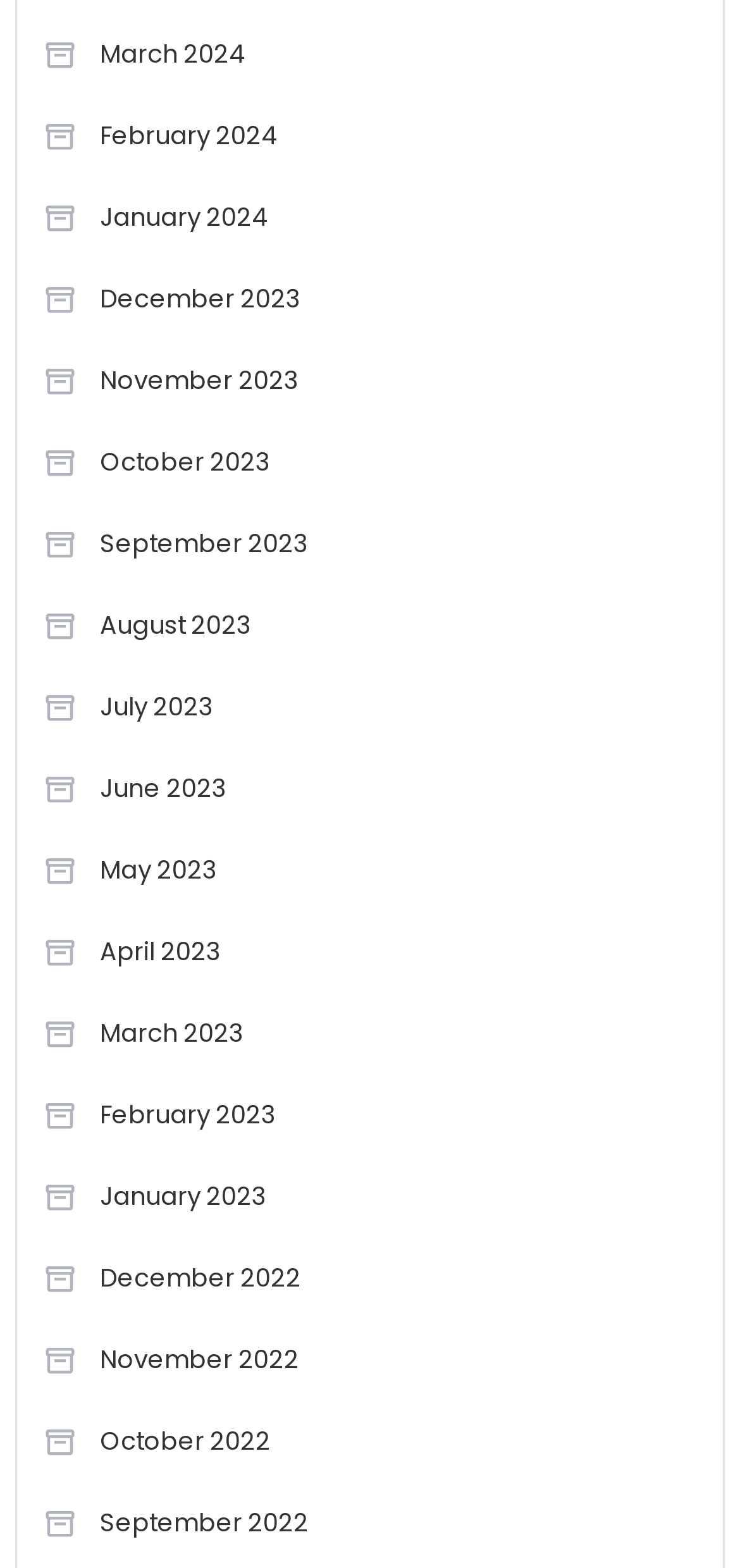From the webpage screenshot, identify the region described by February 2023. Provide the bounding box coordinates as (top-left x, top-left y, bottom-right x, bottom-right y), with each value being a floating point number between 0 and 1.

[0.058, 0.693, 0.374, 0.731]